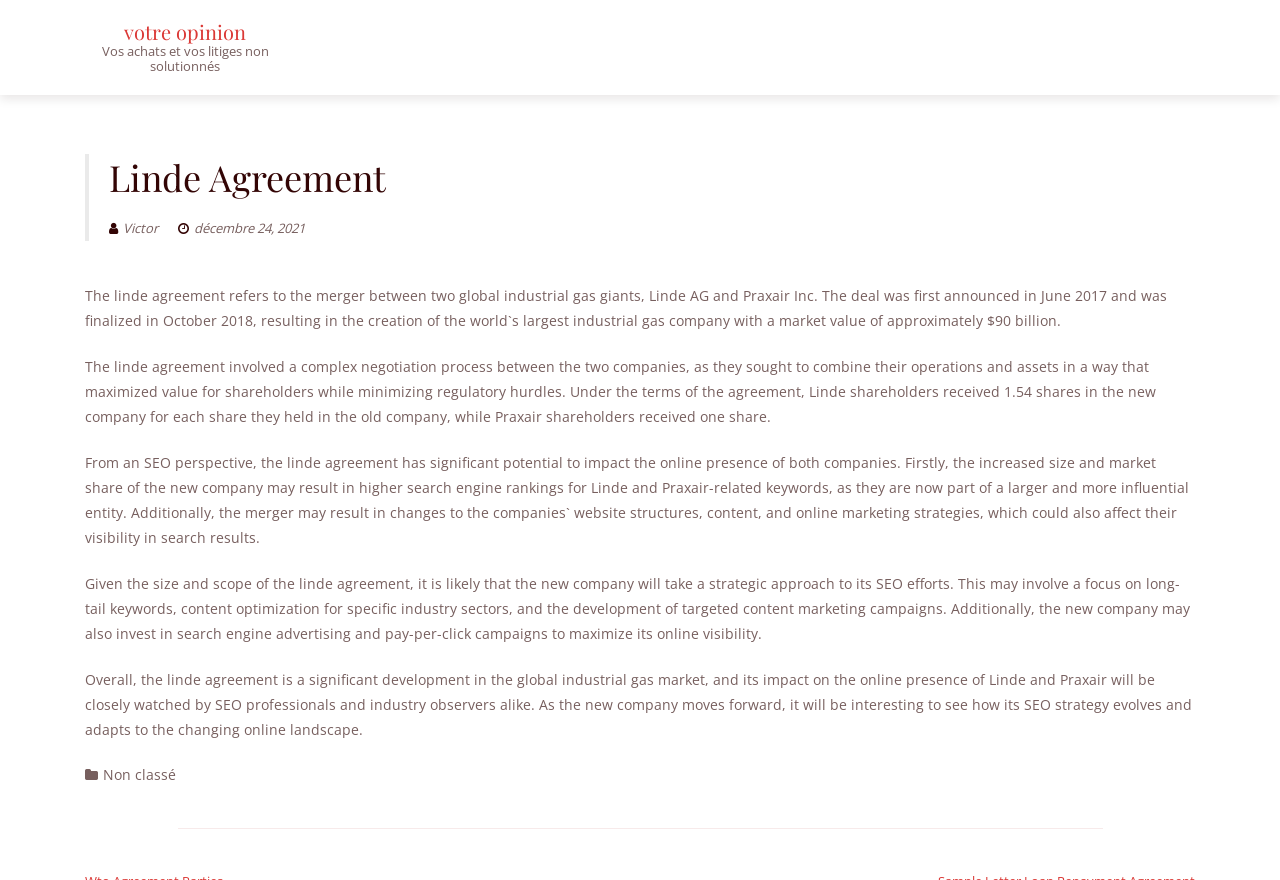Provide a single word or phrase answer to the question: 
What is the topic of the article?

Linde Agreement